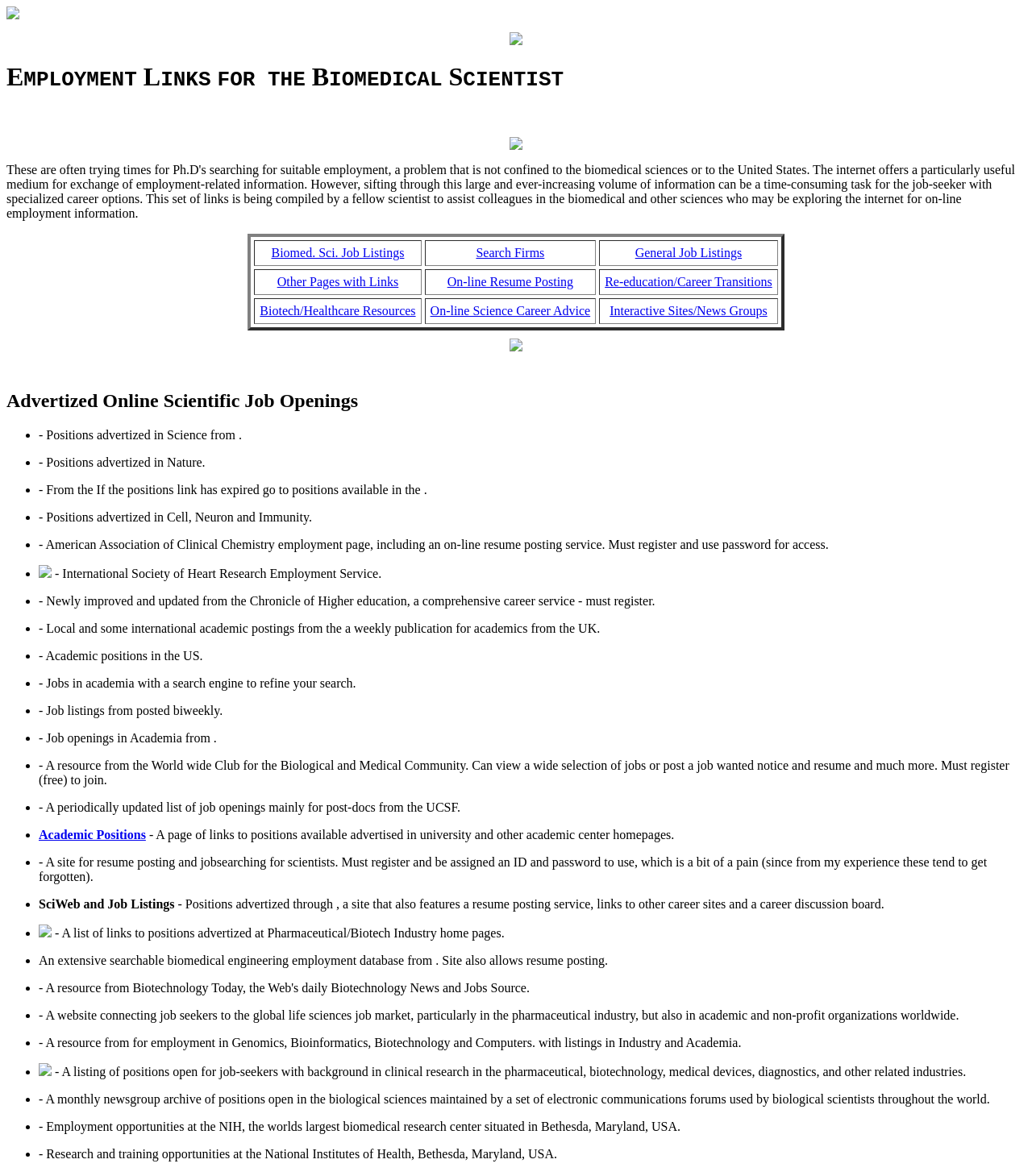Please pinpoint the bounding box coordinates for the region I should click to adhere to this instruction: "Click on the 'Predictions' link".

None